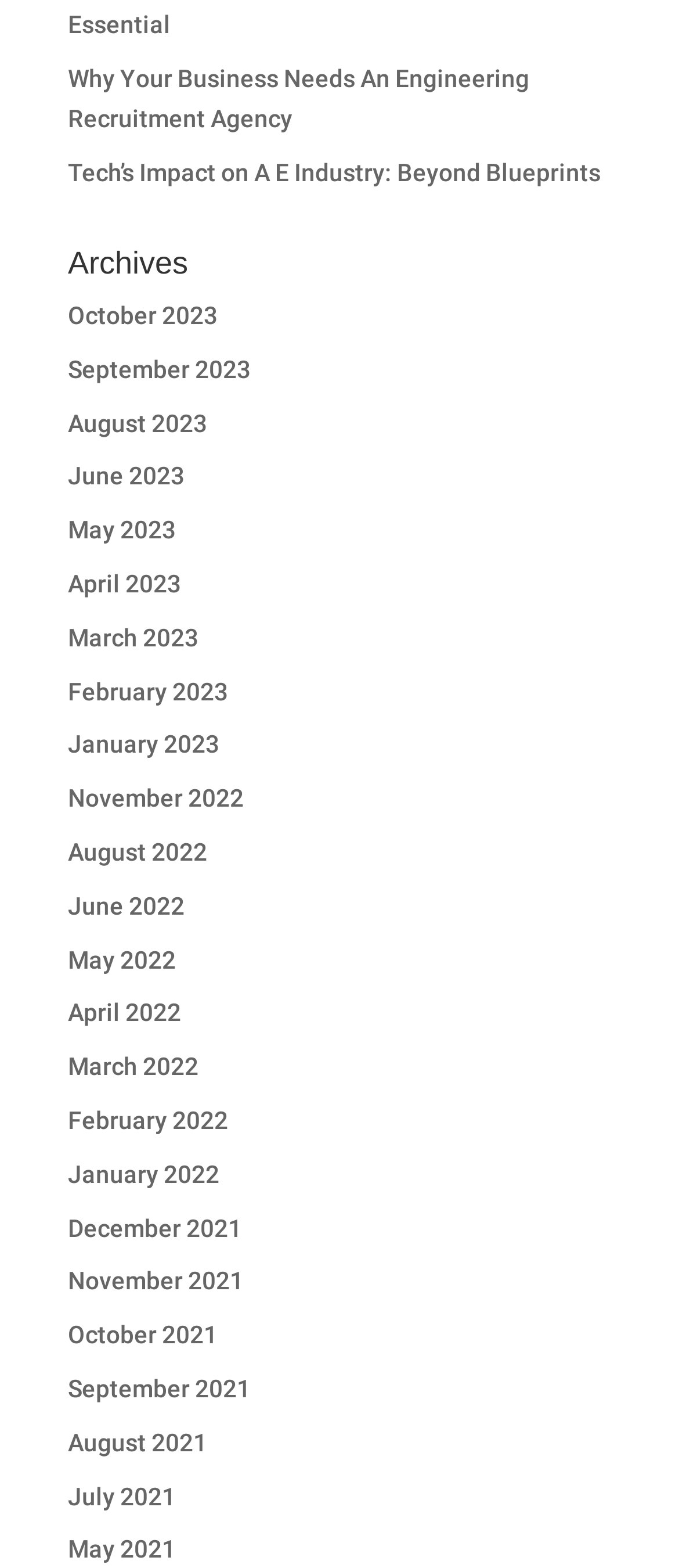Determine the bounding box coordinates for the area you should click to complete the following instruction: "view archives".

[0.1, 0.158, 0.9, 0.189]